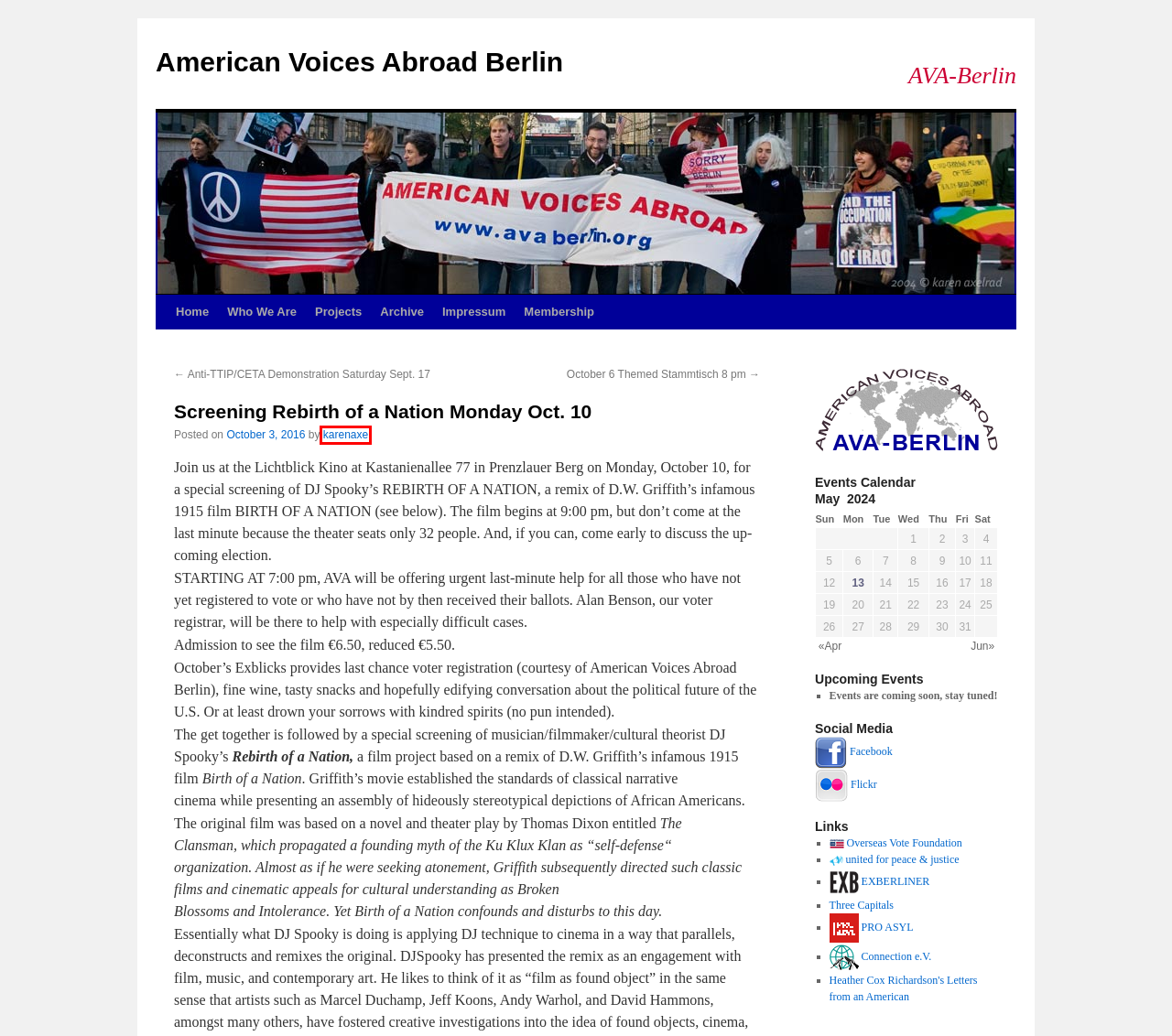Given a screenshot of a webpage with a red bounding box, please pick the webpage description that best fits the new webpage after clicking the element inside the bounding box. Here are the candidates:
A. Home - United For Peace and Justice
B. October 6  Themed Stammtisch 8 pm | American Voices Abroad Berlin
C. karenaxe | American Voices Abroad Berlin
D. Projects | American Voices Abroad Berlin
E. Who We Are | American Voices Abroad Berlin
F. Anti-TTIP/CETA Demonstration Saturday Sept. 17 | American Voices Abroad Berlin
G. Impressum | American Voices Abroad Berlin
H. Archive | American Voices Abroad Berlin

C